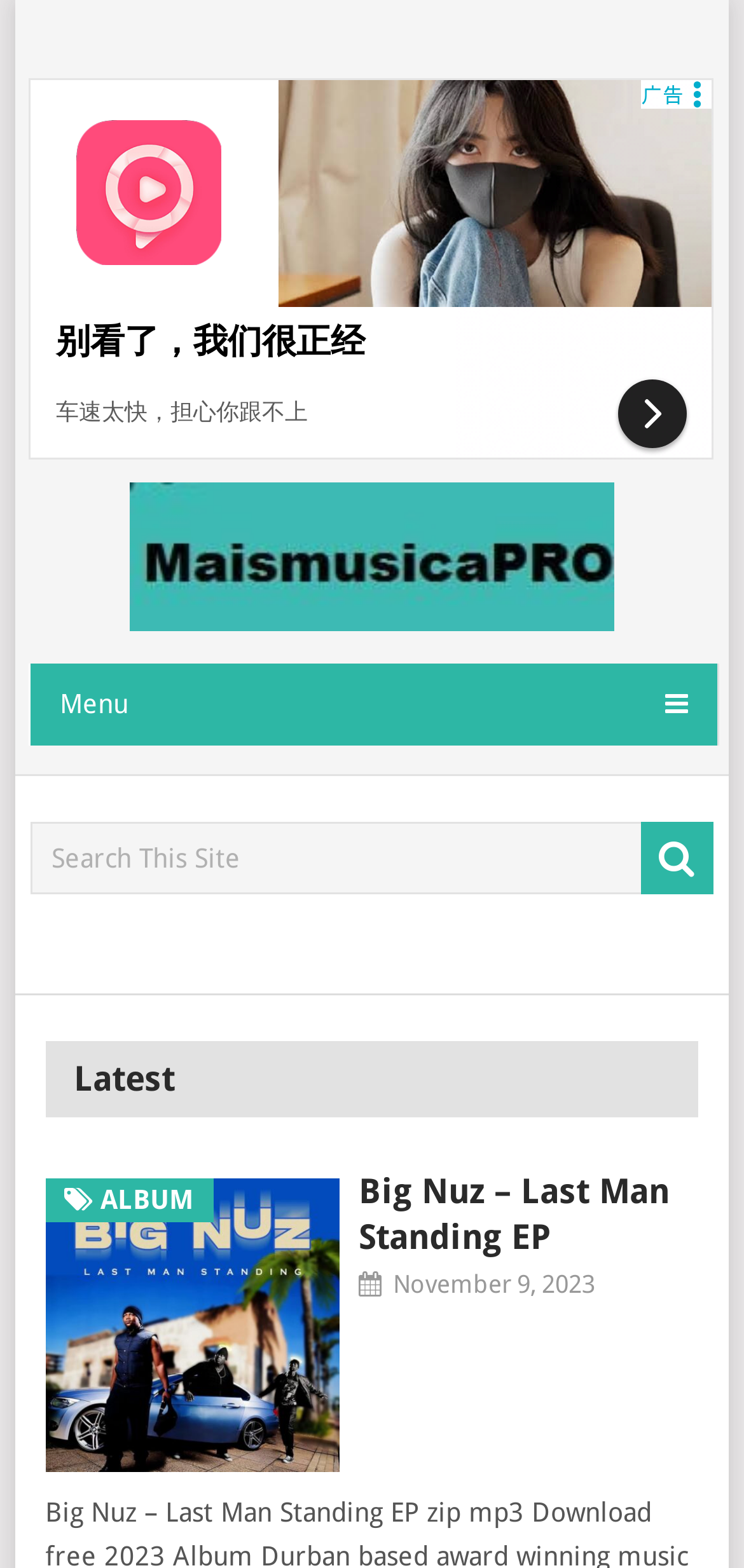Describe all the key features and sections of the webpage thoroughly.

The webpage is a music download platform focused on South African music, with a variety of genres available. At the top, there is a banner advertisement taking up most of the width. Below the advertisement, the website's logo, "Maismusica PRO", is displayed prominently, accompanied by a link to the homepage.

To the right of the logo, a menu button is located, indicated by a hamburger icon. Below the logo and menu button, a search bar is positioned, allowing users to search for specific music or artists. The search bar is accompanied by a magnifying glass icon button.

The main content of the webpage is divided into sections, with the first section titled "Latest". This section features a list of music downloads, with each item displaying a thumbnail image, the title of the album or song, and the release date. The first item in the list is an album titled "Big Nuz - Last Man Standing EP", released on November 9, 2023. The album title is a link, and below it, there is a smaller heading with the same title, also a link.